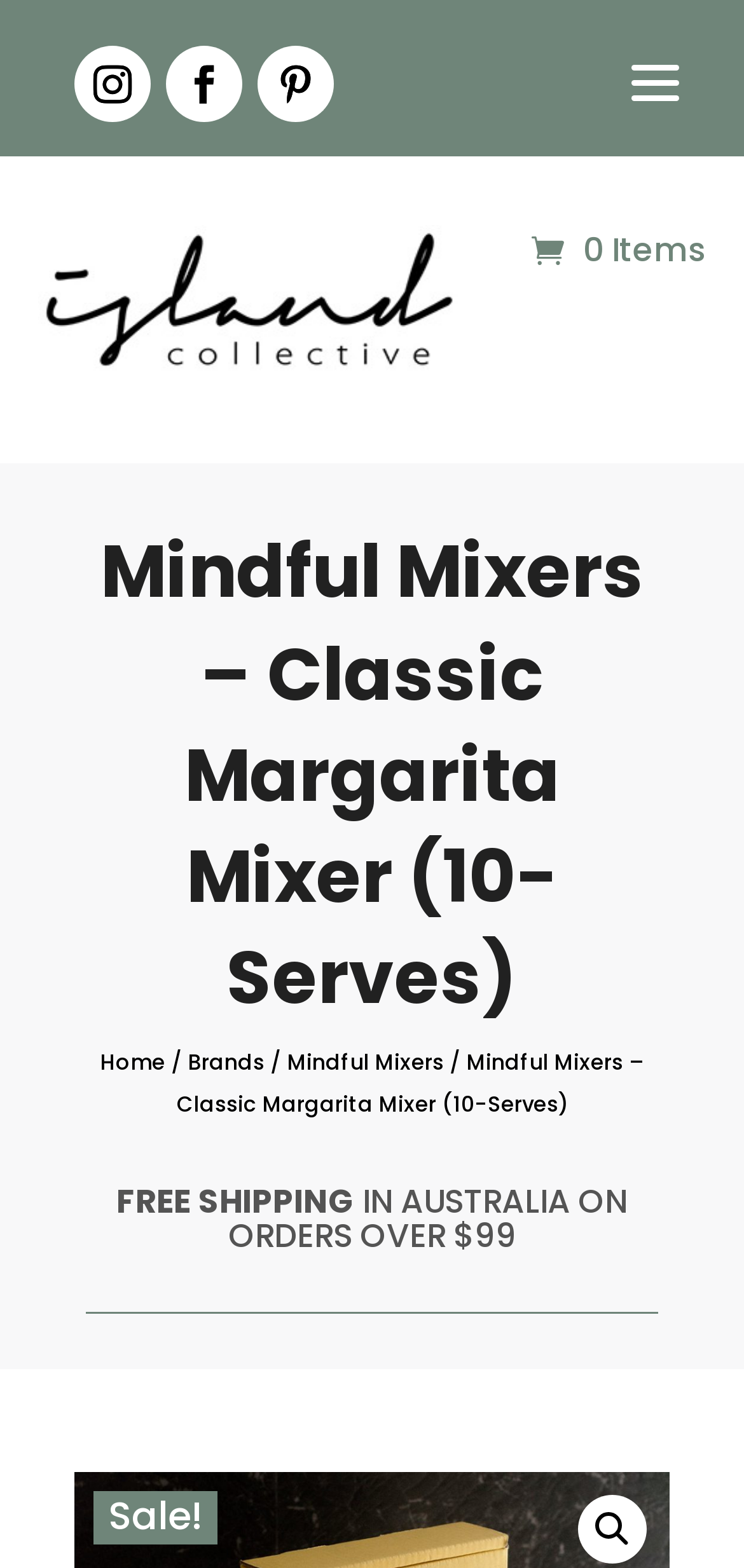Could you find the bounding box coordinates of the clickable area to complete this instruction: "Go to the mindful mixers brand page"?

[0.386, 0.668, 0.596, 0.688]